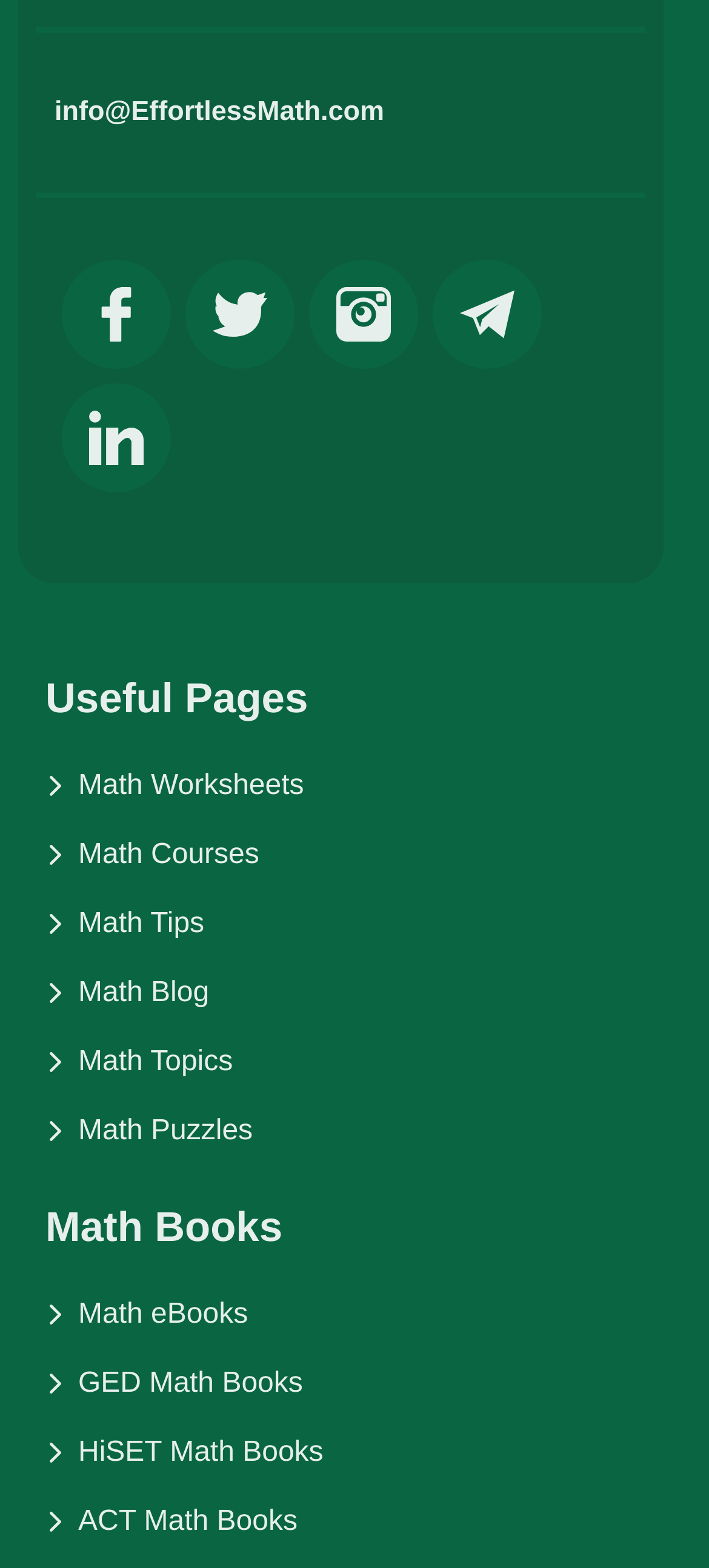Please find the bounding box for the UI element described by: "Math Worksheets".

[0.064, 0.491, 0.936, 0.512]